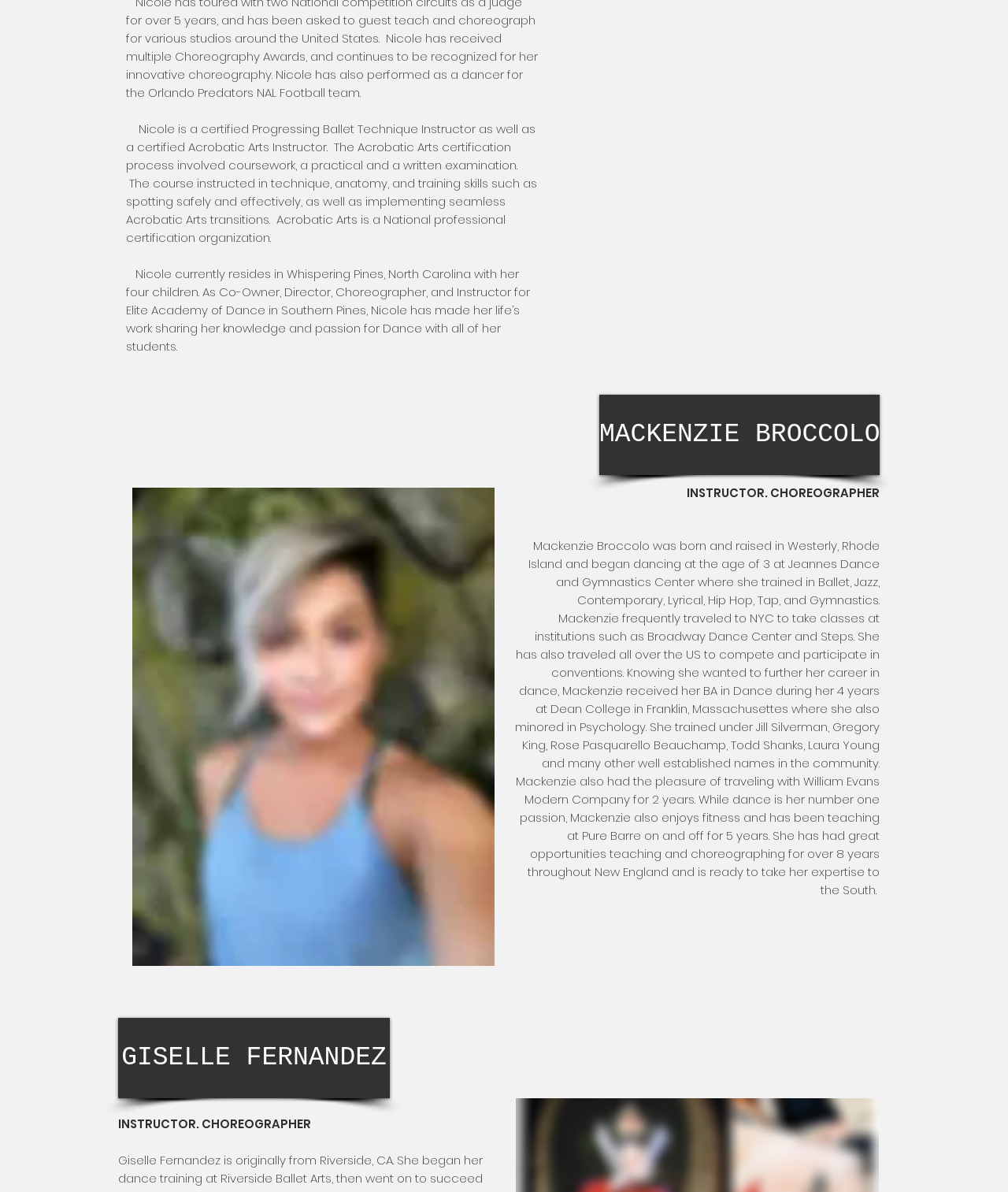What is the name of the fitness studio Mackenzie teaches at? Based on the screenshot, please respond with a single word or phrase.

Pure Barre